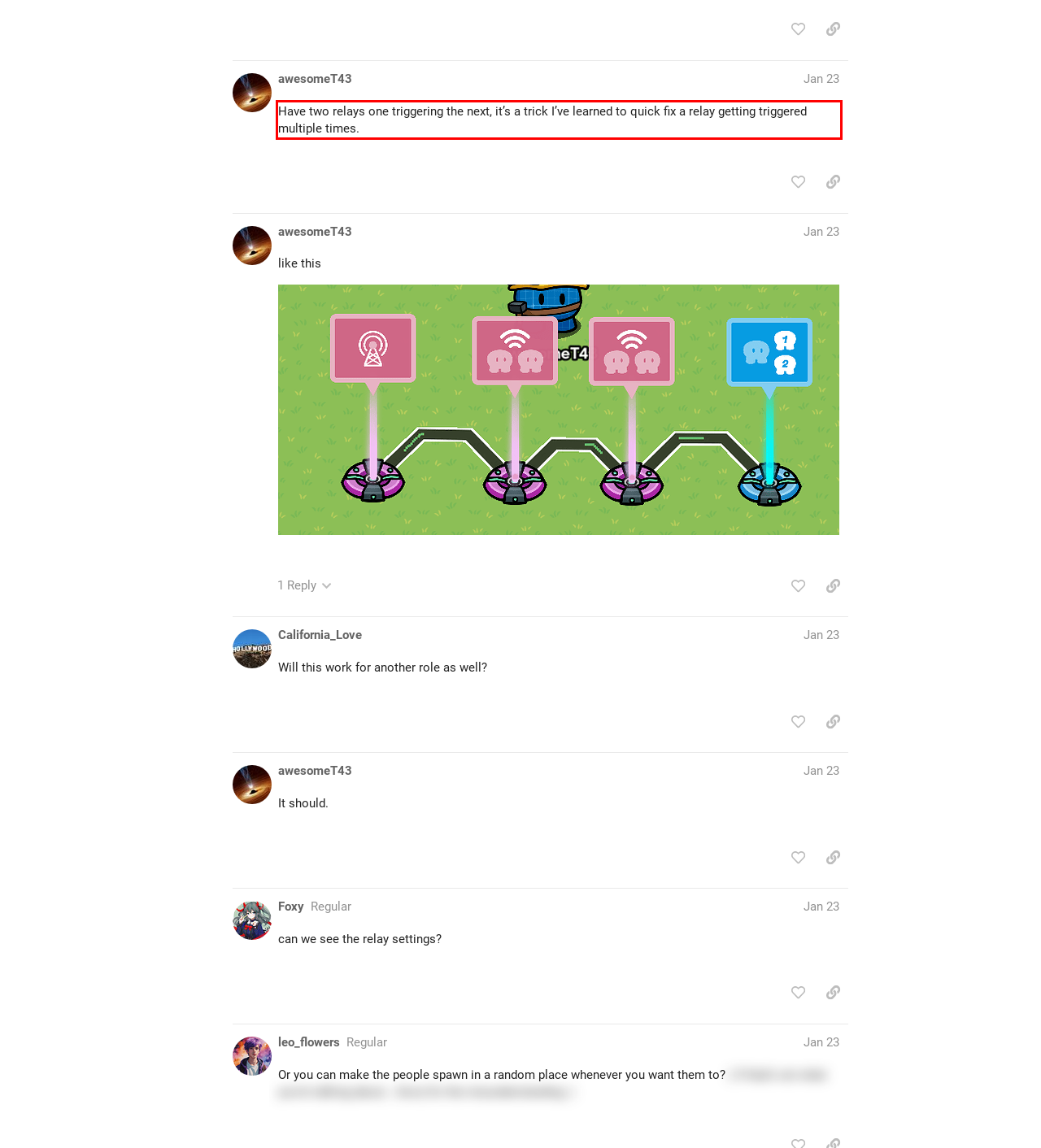Within the screenshot of a webpage, identify the red bounding box and perform OCR to capture the text content it contains.

Have two relays one triggering the next, it’s a trick I’ve learned to quick fix a relay getting triggered multiple times.